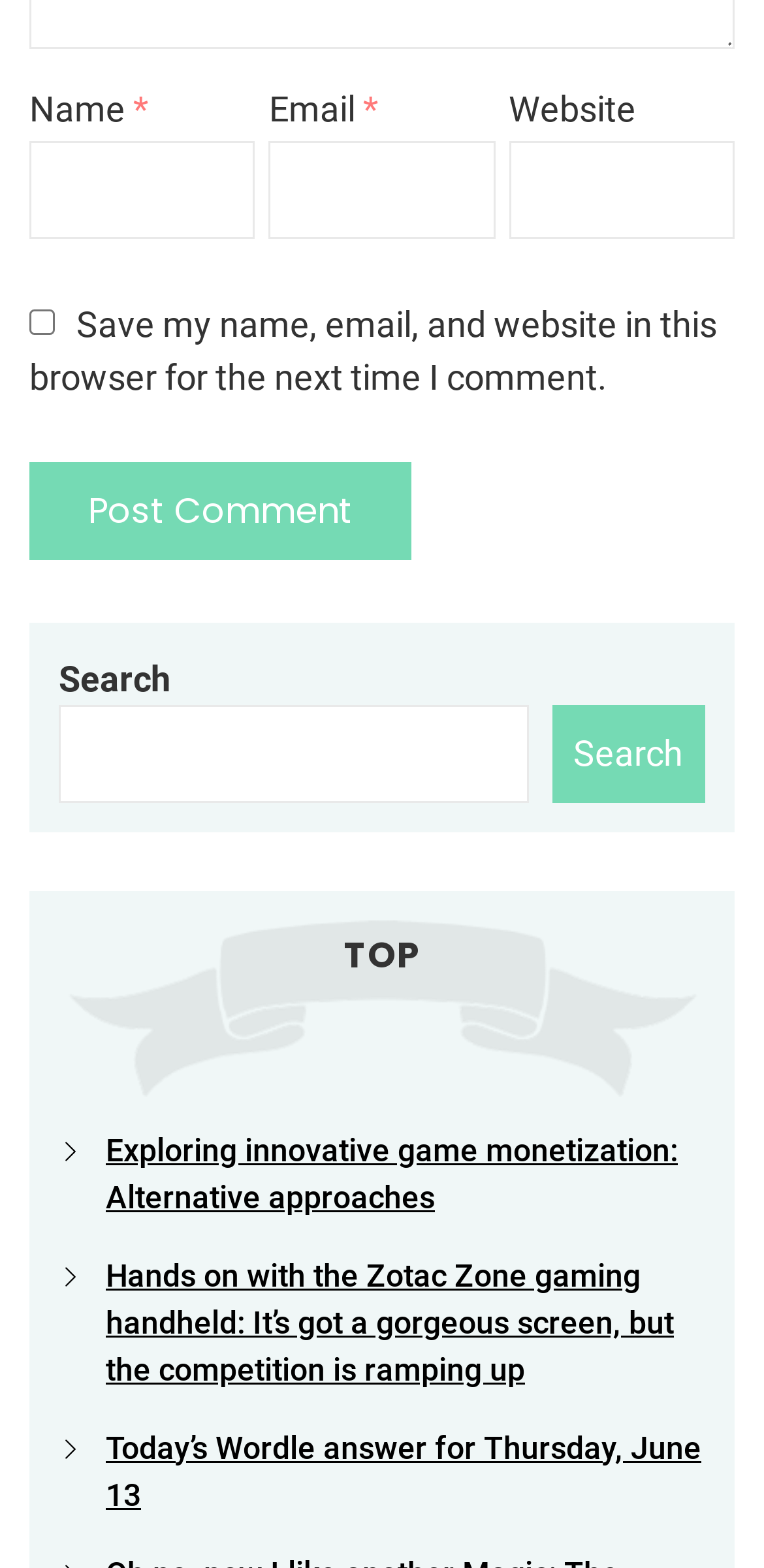Locate and provide the bounding box coordinates for the HTML element that matches this description: "Project Time".

None